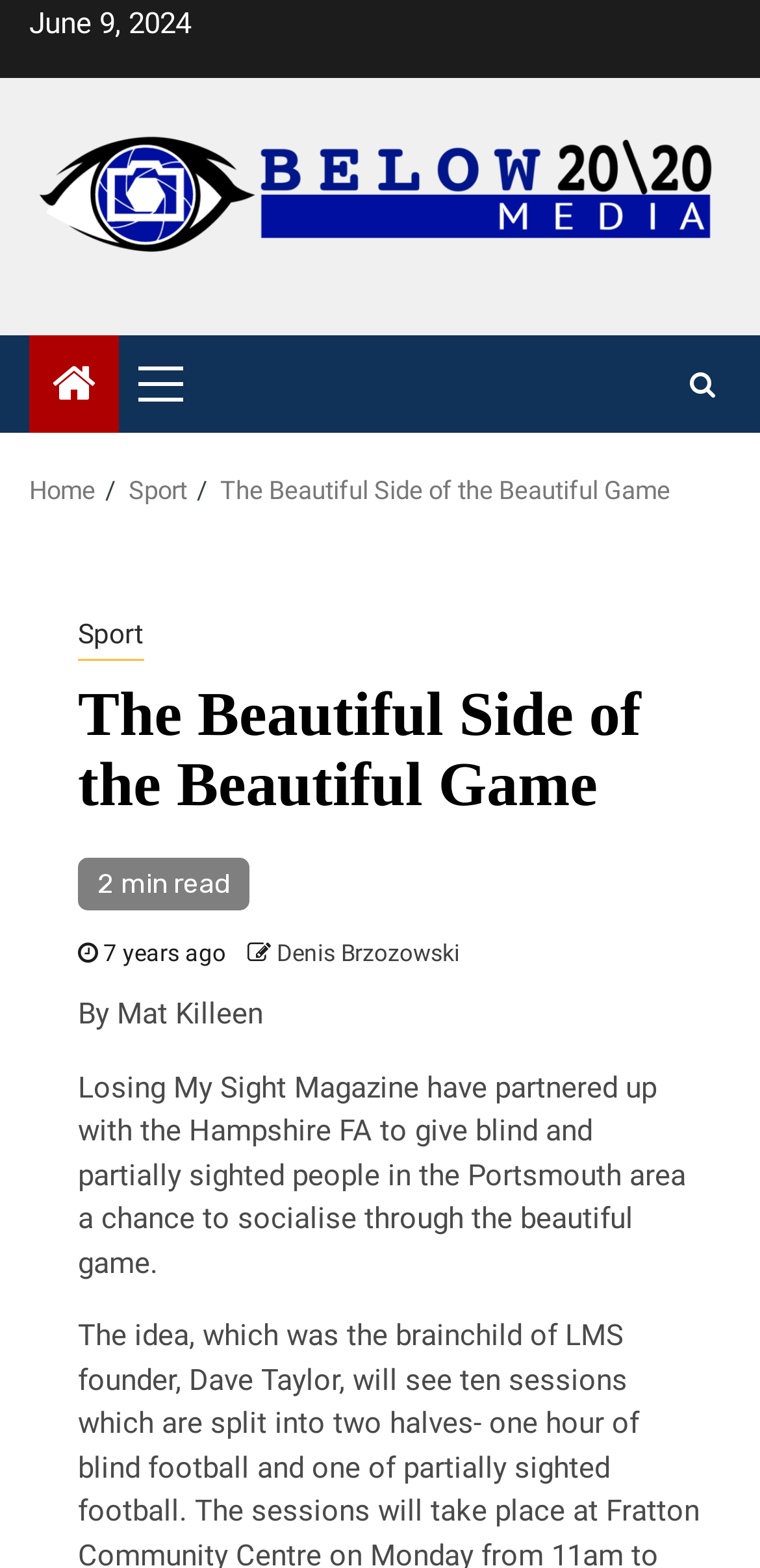Determine the bounding box coordinates of the region to click in order to accomplish the following instruction: "Click on the 'Primary Menu' button". Provide the coordinates as four float numbers between 0 and 1, specifically [left, top, right, bottom].

[0.182, 0.214, 0.285, 0.277]